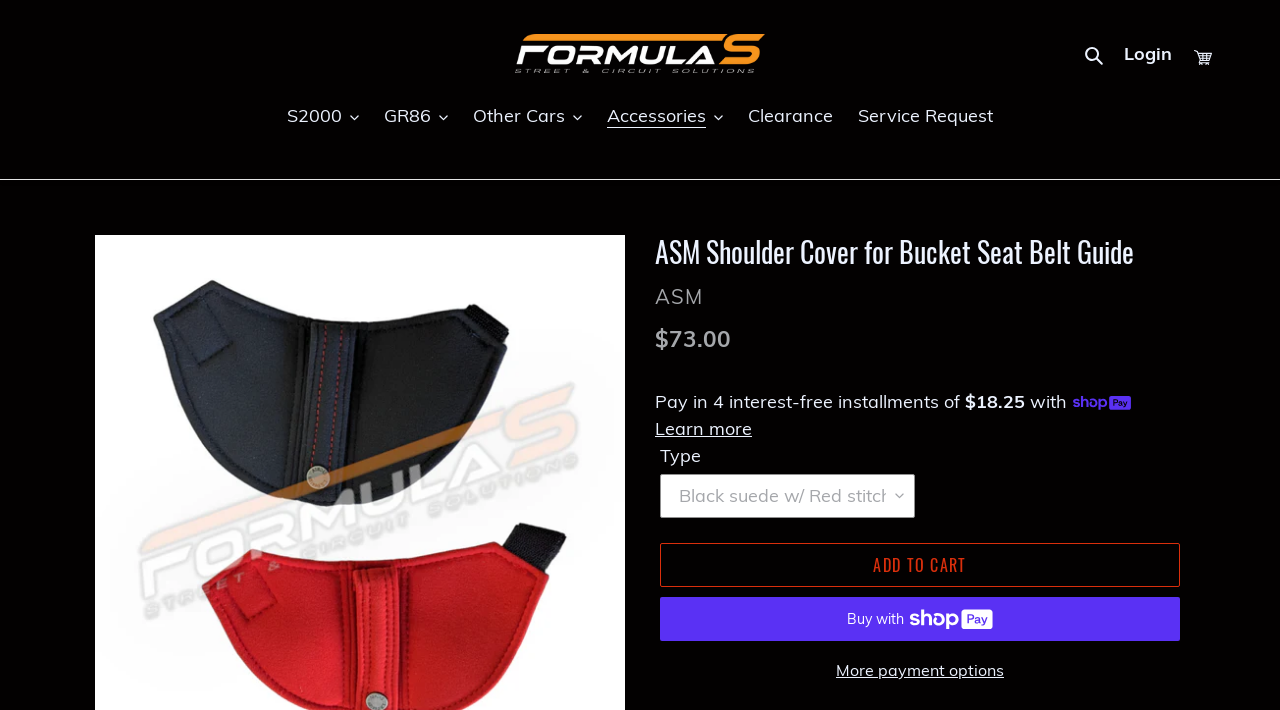Create an in-depth description of the webpage, covering main sections.

This webpage is about a product called "ASM Shoulder Cover for Bucket Seat Belt Guide – Formula S". At the top, there is a navigation menu with buttons for different car models, including "S2000", "GR86", and "Other Cars", as well as an "Accessories" button. Next to the navigation menu, there are links to "Clearance" and "Service Request".

Below the navigation menu, there is a heading that displays the product name. Underneath the heading, there is a description list that provides details about the product. The list includes the vendor, "ASM", and the regular price, "$73.00". There is also an option to pay in 4 interest-free installments of $18.25 with Shop Pay.

On the right side of the description list, there is a button to "Learn more" about the payment option. Below the description list, there is a section to select the product type from a dropdown menu. Next to the type selection, there is a button to "Add to cart" and a button to "Buy now with ShopPay". There is also an option to explore "More payment options".

At the very bottom of the page, there is a status indicator that displays updates about the product. Throughout the page, there are several images, including a logo for "Formula S" and an icon for "Shop Pay".